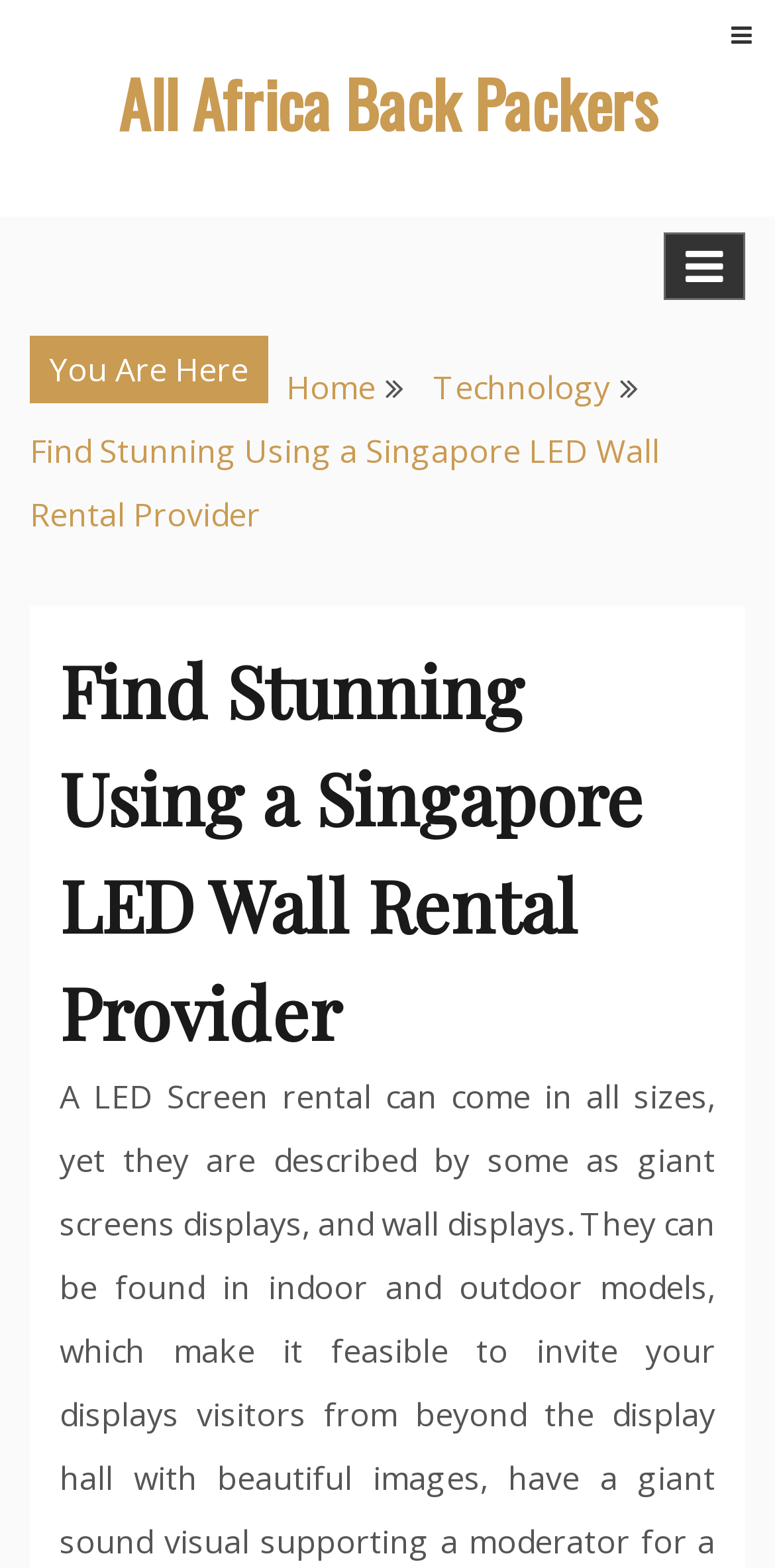What is the logo of the website?
Provide a fully detailed and comprehensive answer to the question.

The logo of the website is 'All Africa Back Packers', which is a link at the top-left corner of the webpage.